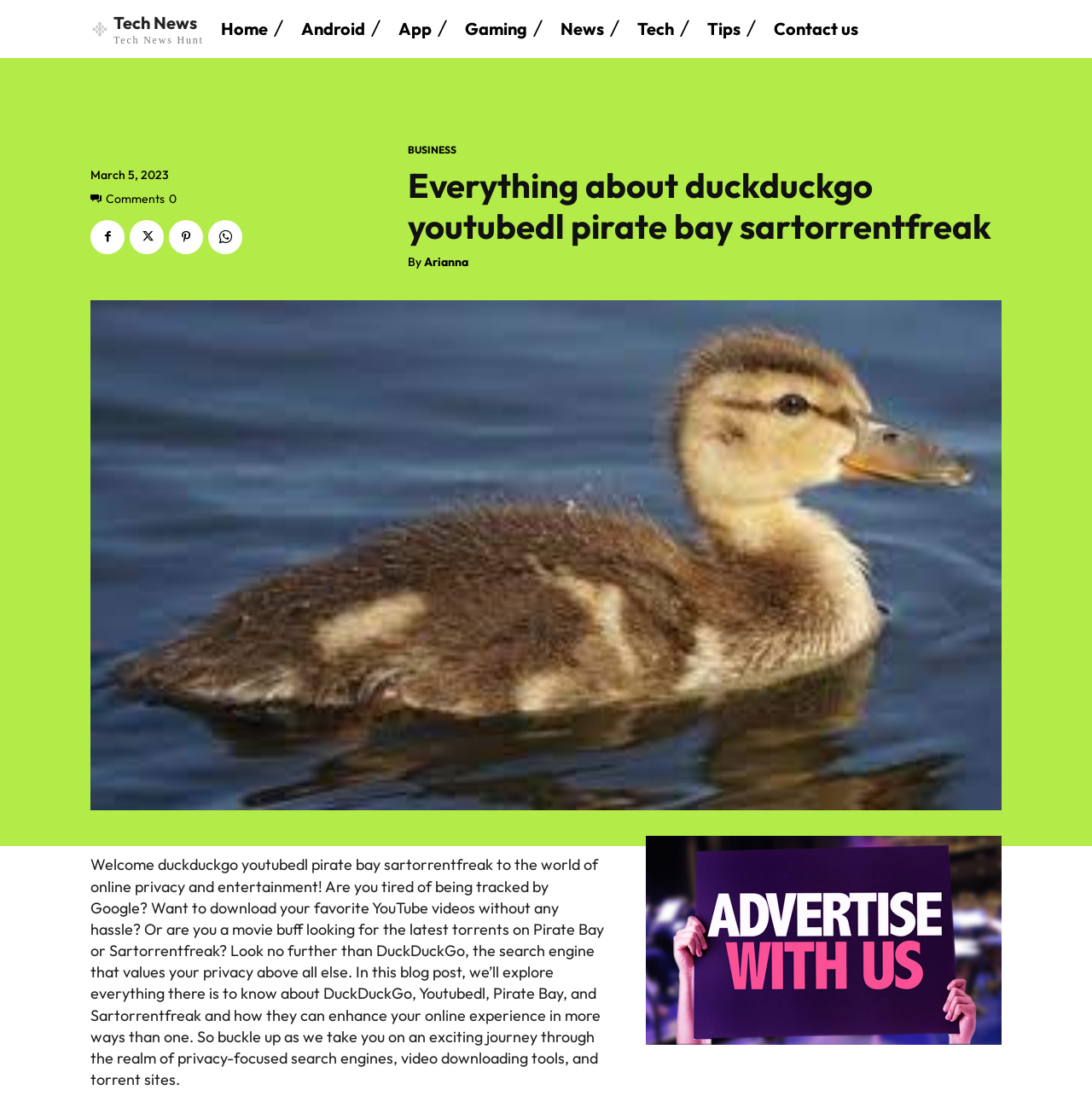What is the purpose of DuckDuckGo?
Using the visual information, respond with a single word or phrase.

Privacy-focused search engine